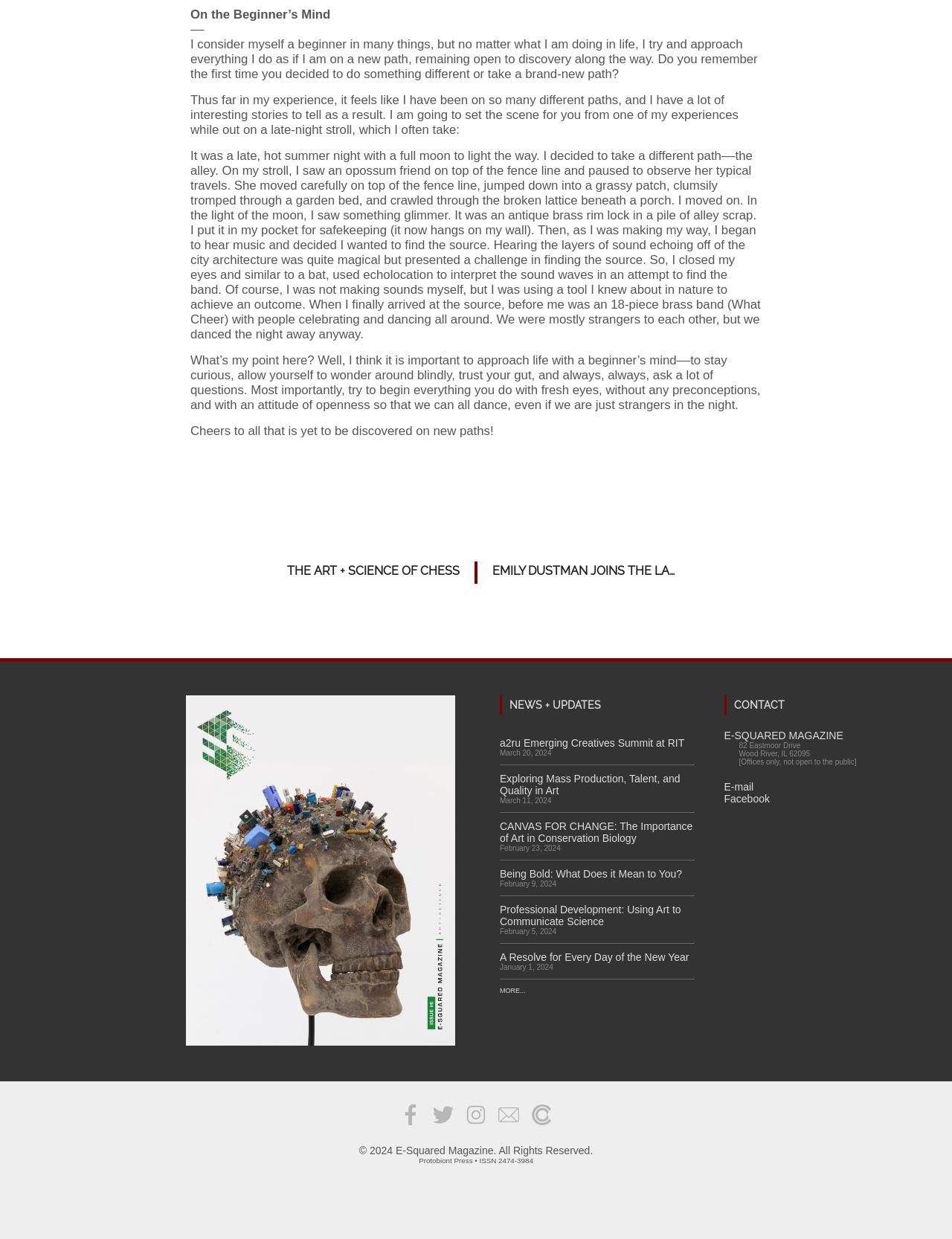Determine the bounding box for the described UI element: "title="E-Squared Magazine - Issue #6"".

[0.195, 0.561, 0.478, 0.846]